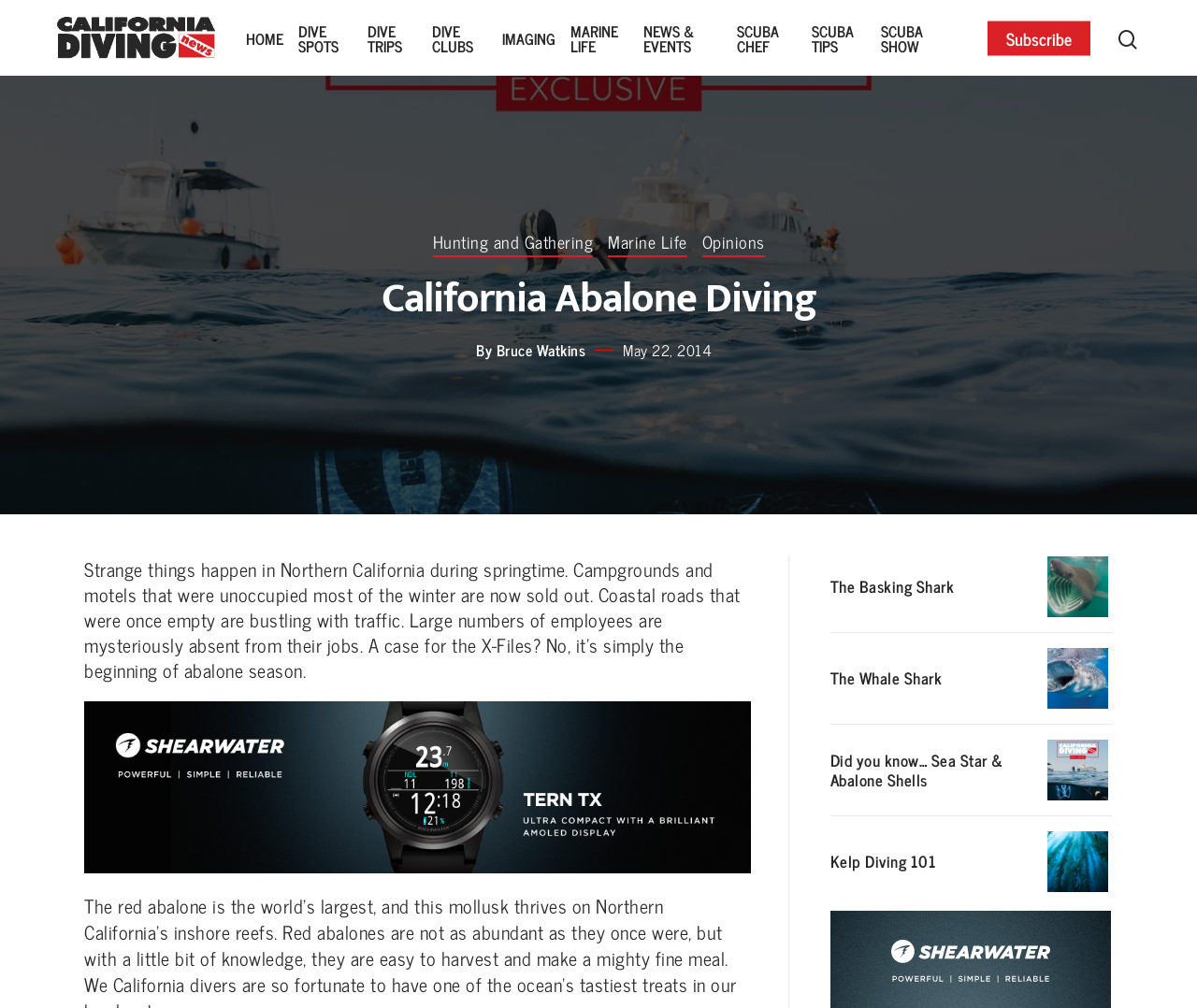What is the author of the article?
Using the picture, provide a one-word or short phrase answer.

Bruce Watkins